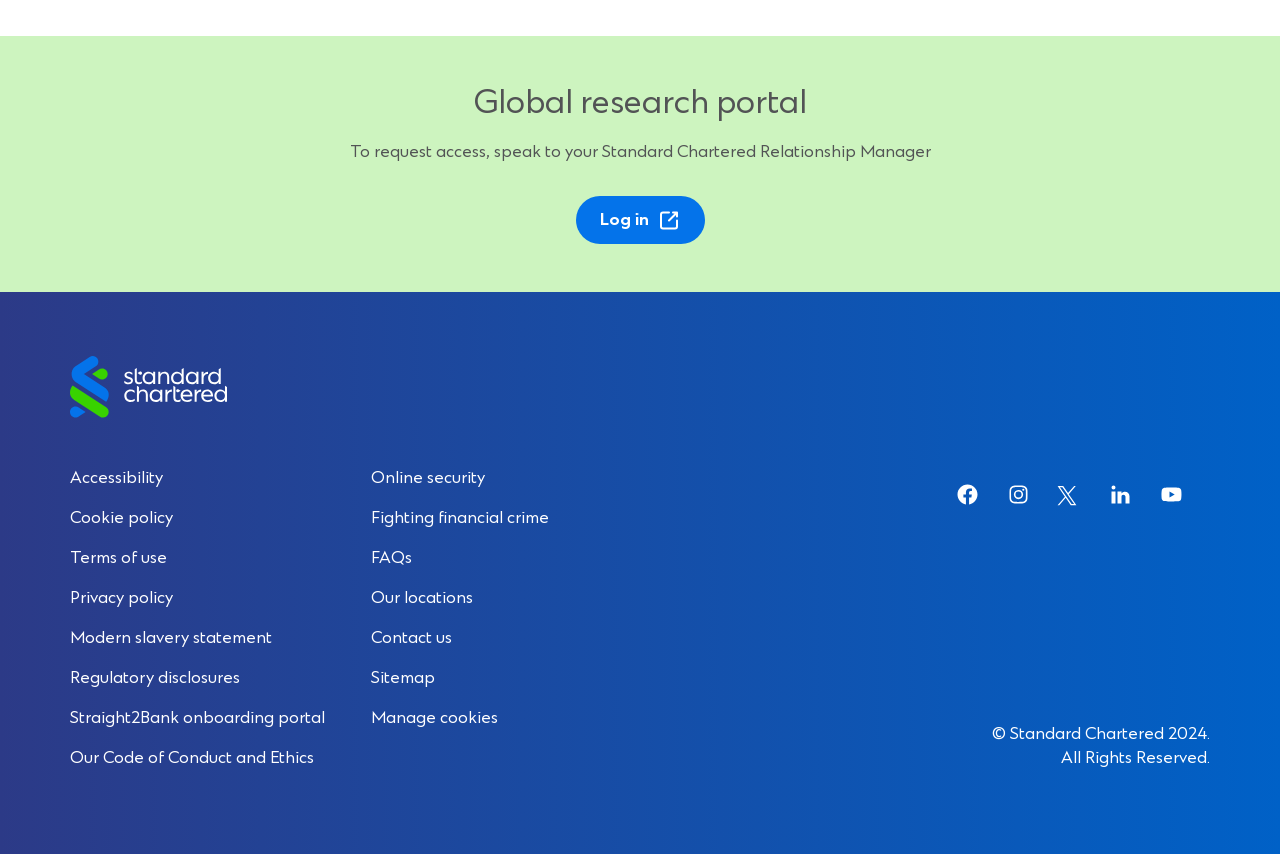What is the purpose of the 'Log in' link?
Using the details shown in the screenshot, provide a comprehensive answer to the question.

The 'Log in' link is likely used to access the research portal, as indicated by the static text 'To request access, speak to your Standard Chartered Relationship Manager'.